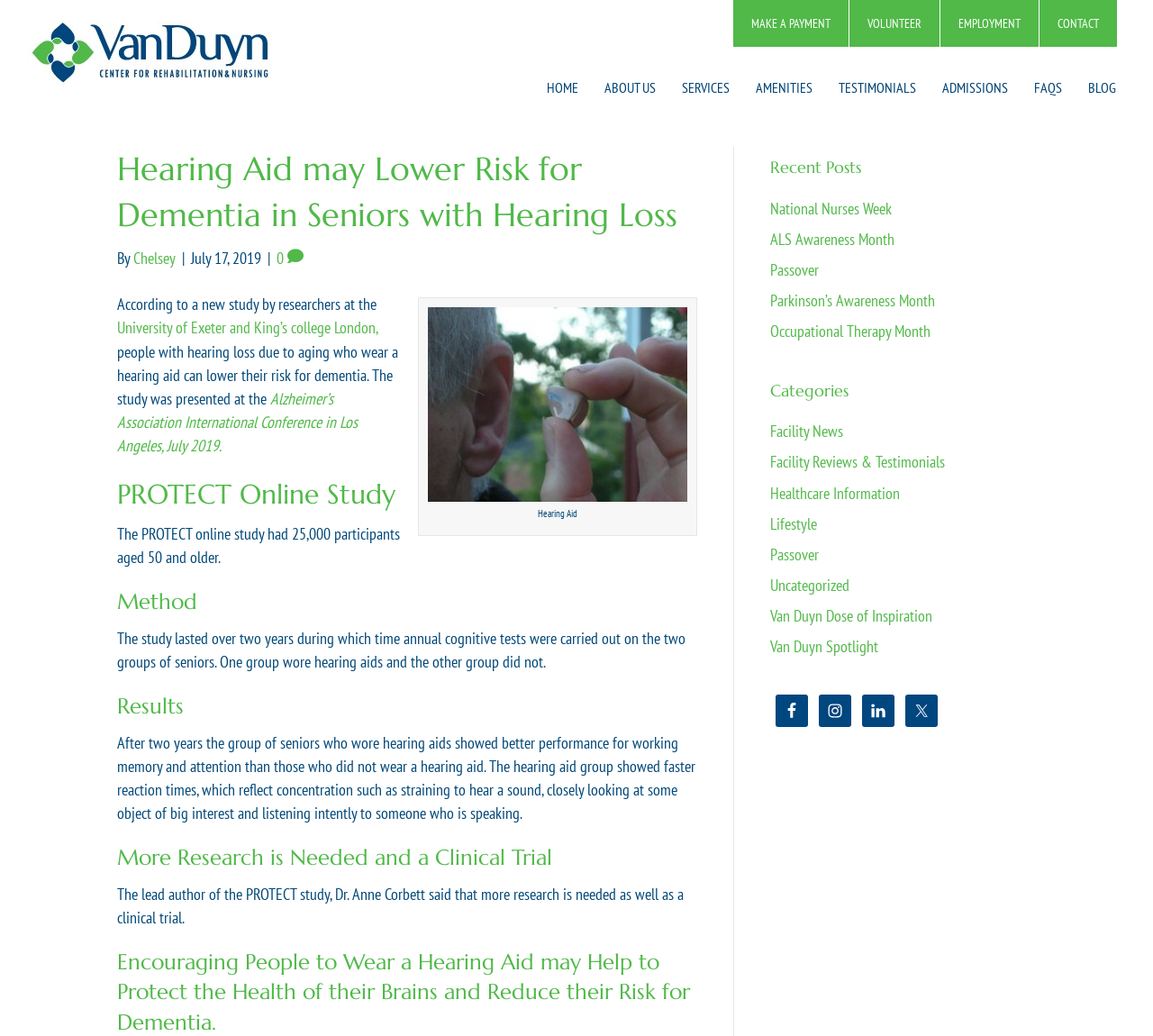Using the provided element description "Home", determine the bounding box coordinates of the UI element.

[0.463, 0.063, 0.512, 0.107]